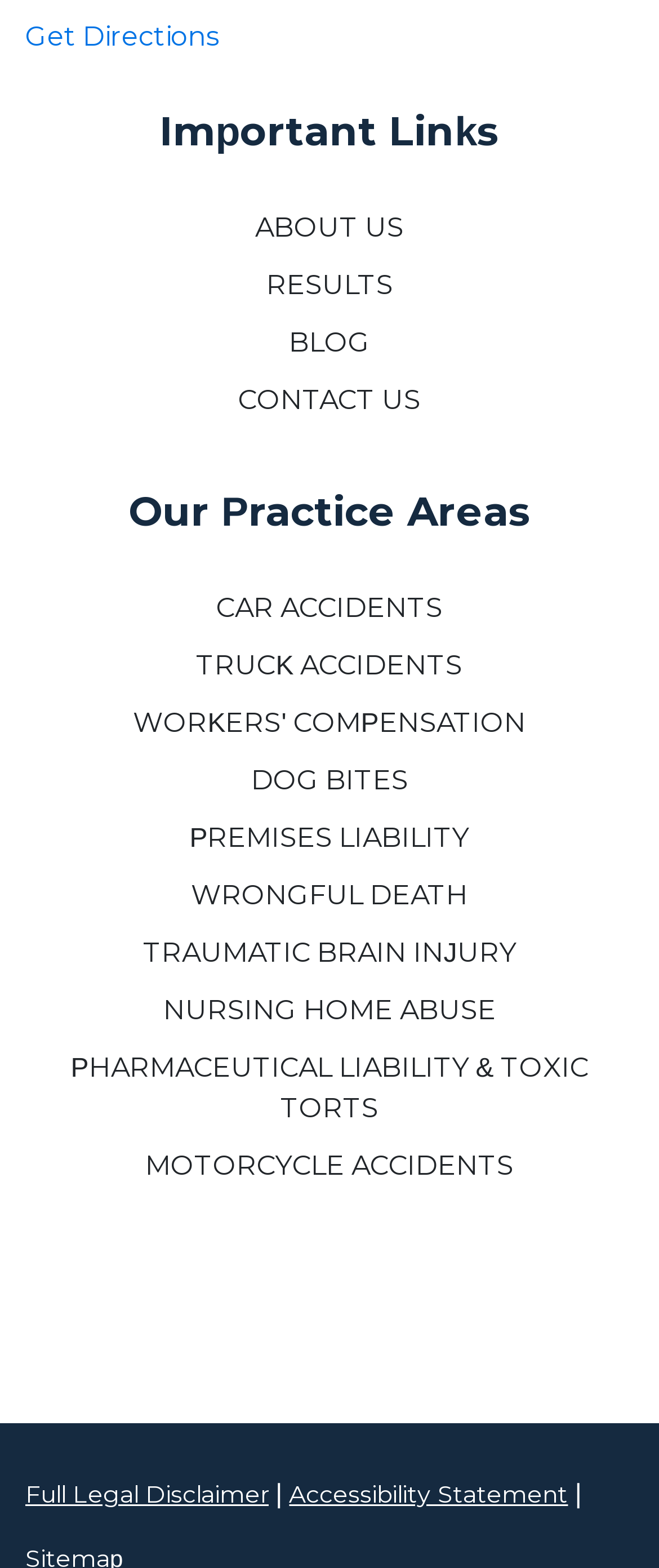Locate the bounding box coordinates of the element's region that should be clicked to carry out the following instruction: "Learn about the company". The coordinates need to be four float numbers between 0 and 1, i.e., [left, top, right, bottom].

[0.387, 0.135, 0.613, 0.155]